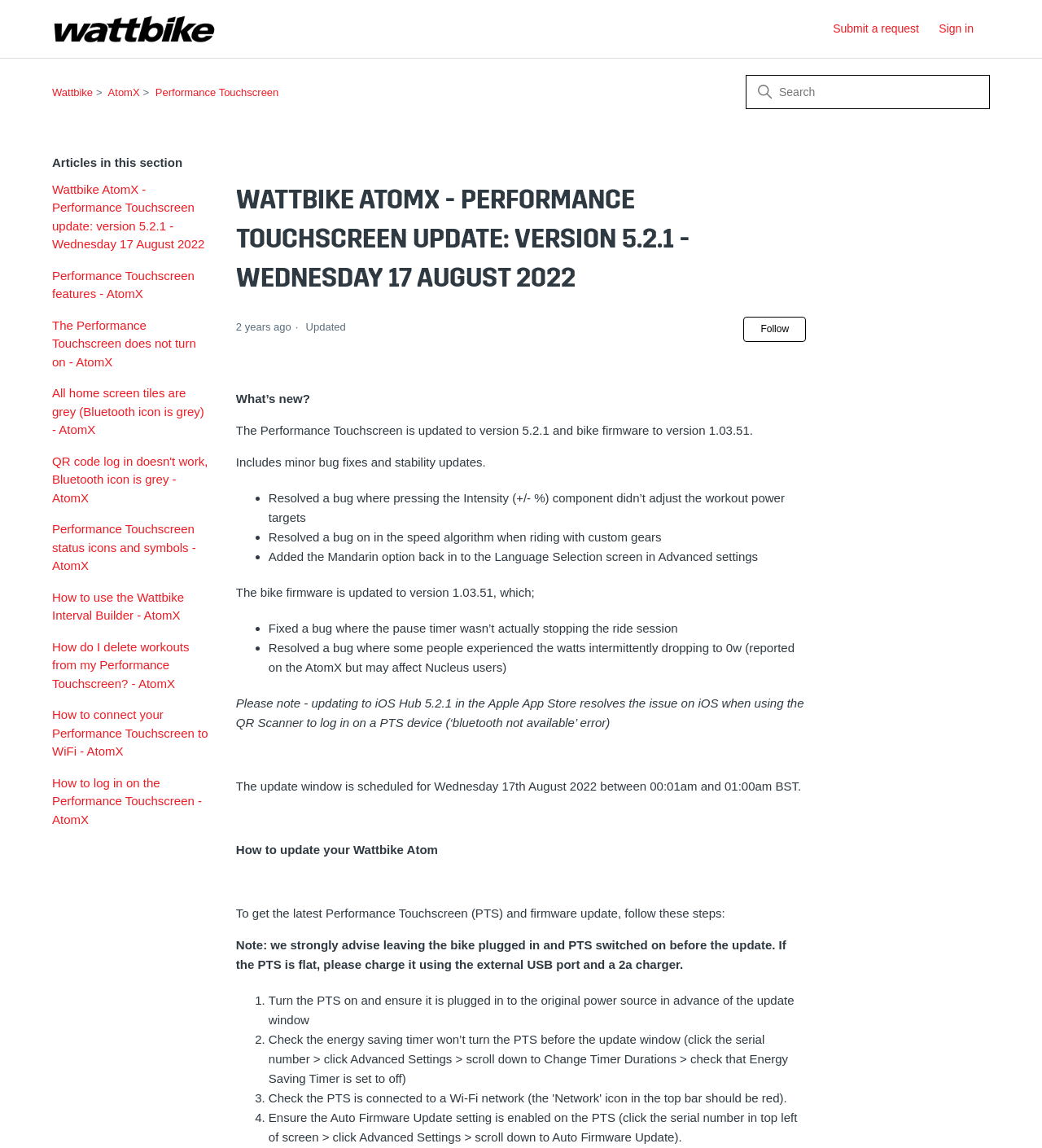Identify the bounding box coordinates of the clickable region required to complete the instruction: "Submit a request". The coordinates should be given as four float numbers within the range of 0 and 1, i.e., [left, top, right, bottom].

[0.799, 0.018, 0.898, 0.033]